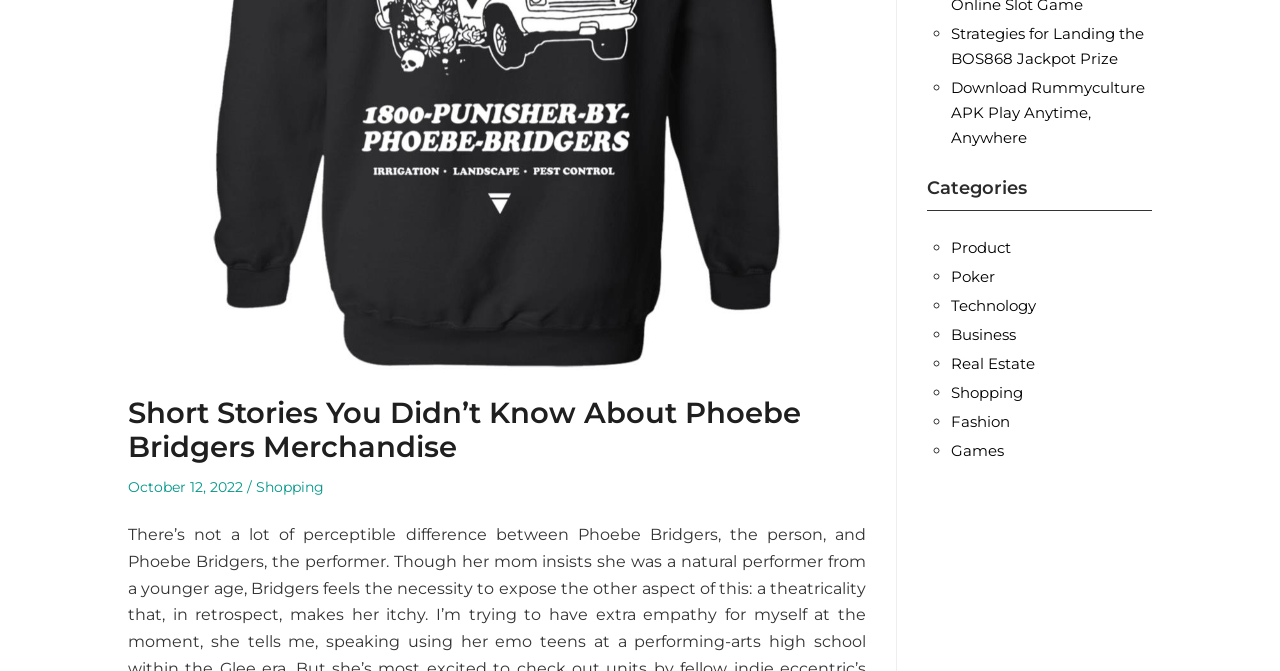Based on the element description Product, identify the bounding box of the UI element in the given webpage screenshot. The coordinates should be in the format (top-left x, top-left y, bottom-right x, bottom-right y) and must be between 0 and 1.

[0.743, 0.354, 0.79, 0.383]